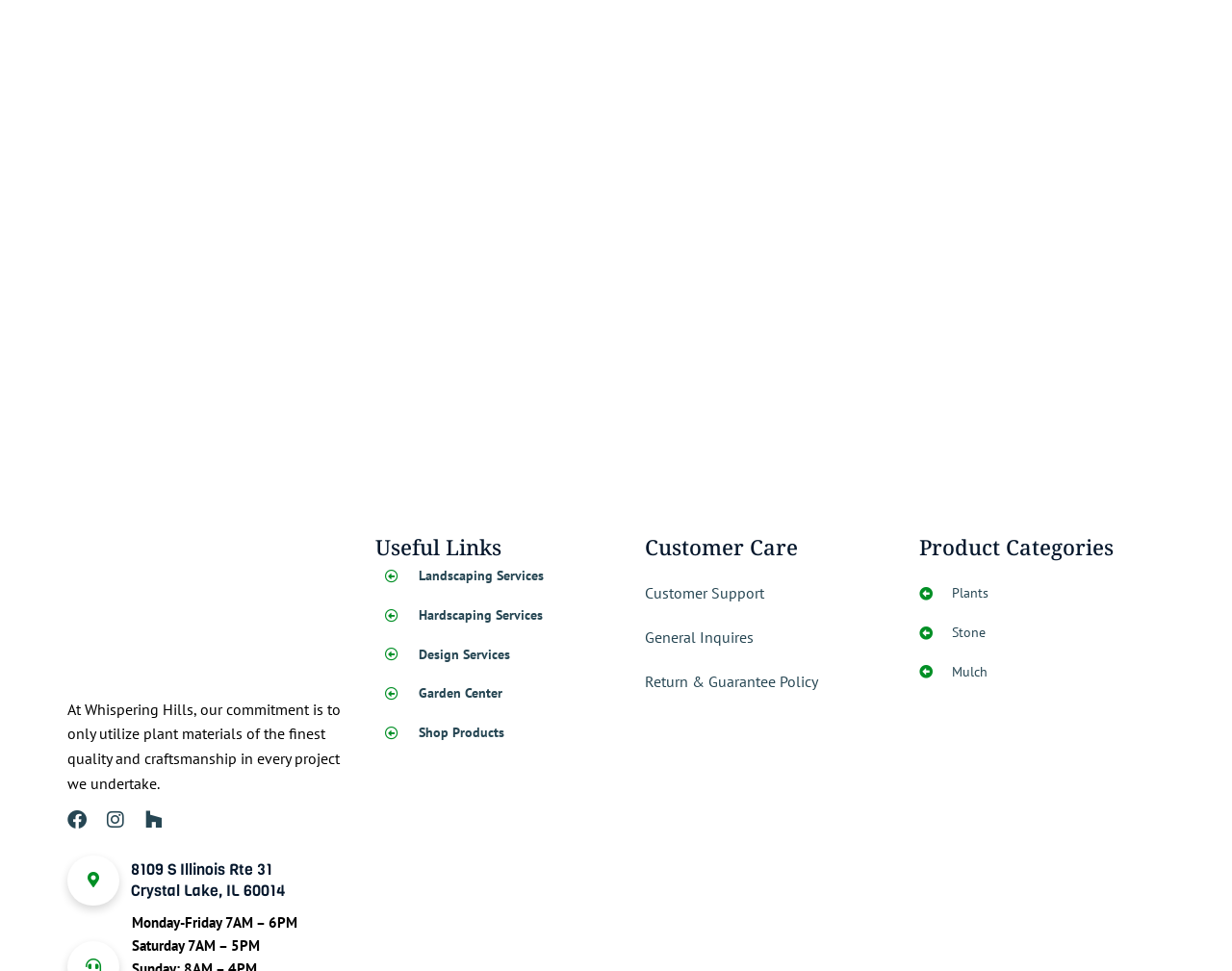Identify the bounding box coordinates of the region I need to click to complete this instruction: "Visit the Garden Center".

[0.312, 0.702, 0.407, 0.727]